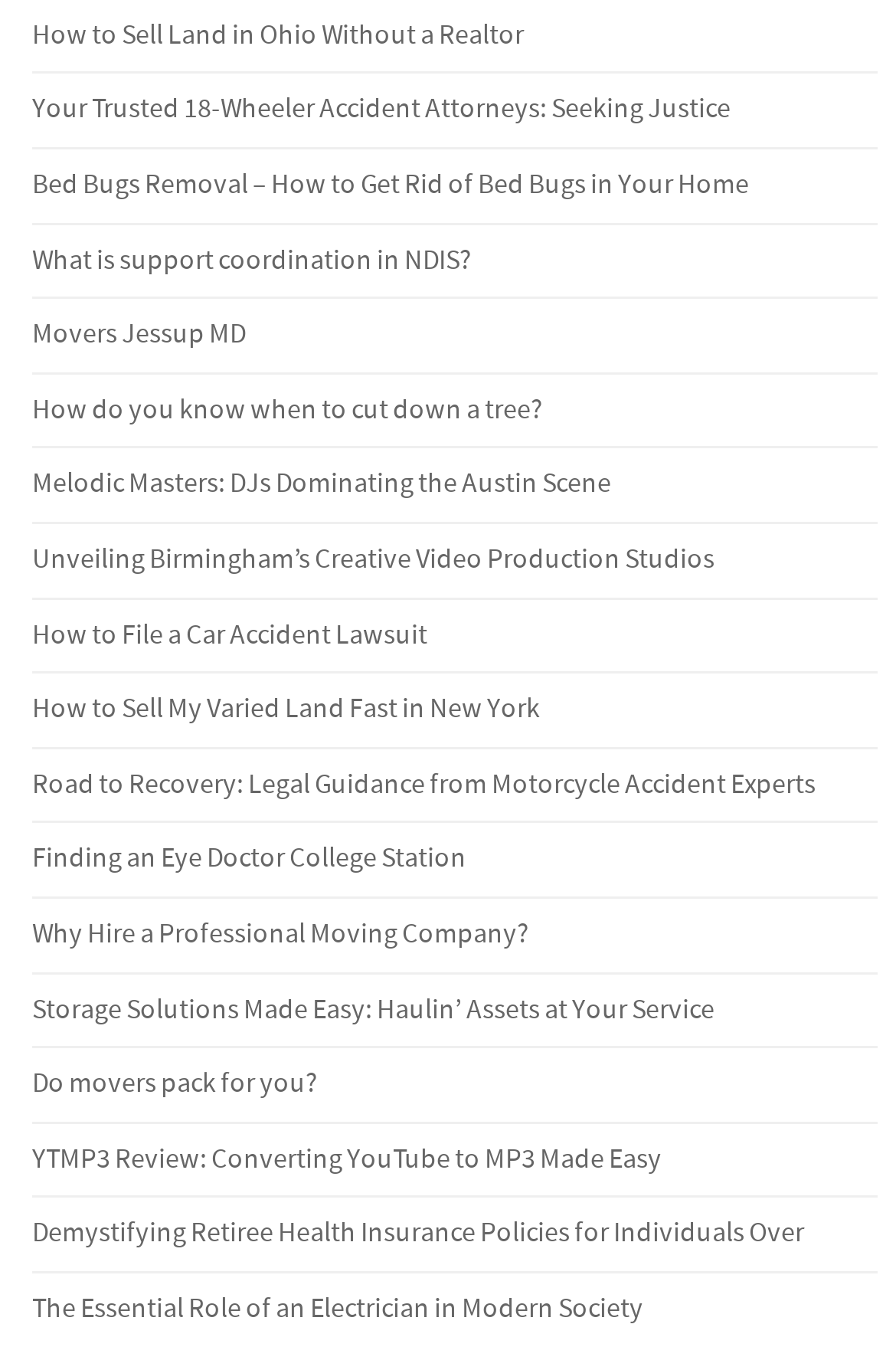Kindly provide the bounding box coordinates of the section you need to click on to fulfill the given instruction: "Get information on bed bugs removal".

[0.036, 0.125, 0.836, 0.15]